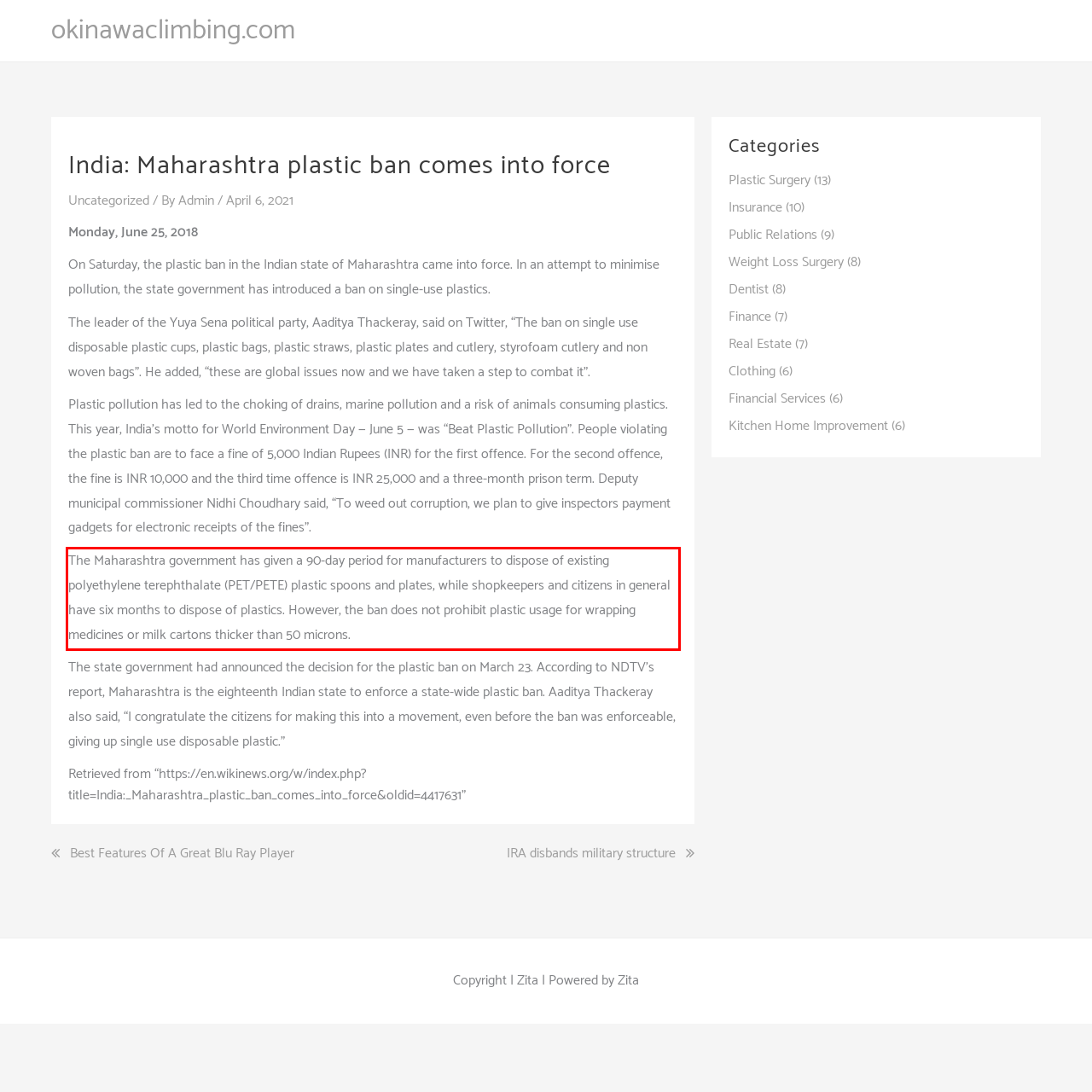With the given screenshot of a webpage, locate the red rectangle bounding box and extract the text content using OCR.

The Maharashtra government has given a 90-day period for manufacturers to dispose of existing polyethylene terephthalate (PET/PETE) plastic spoons and plates, while shopkeepers and citizens in general have six months to dispose of plastics. However, the ban does not prohibit plastic usage for wrapping medicines or milk cartons thicker than 50 microns.